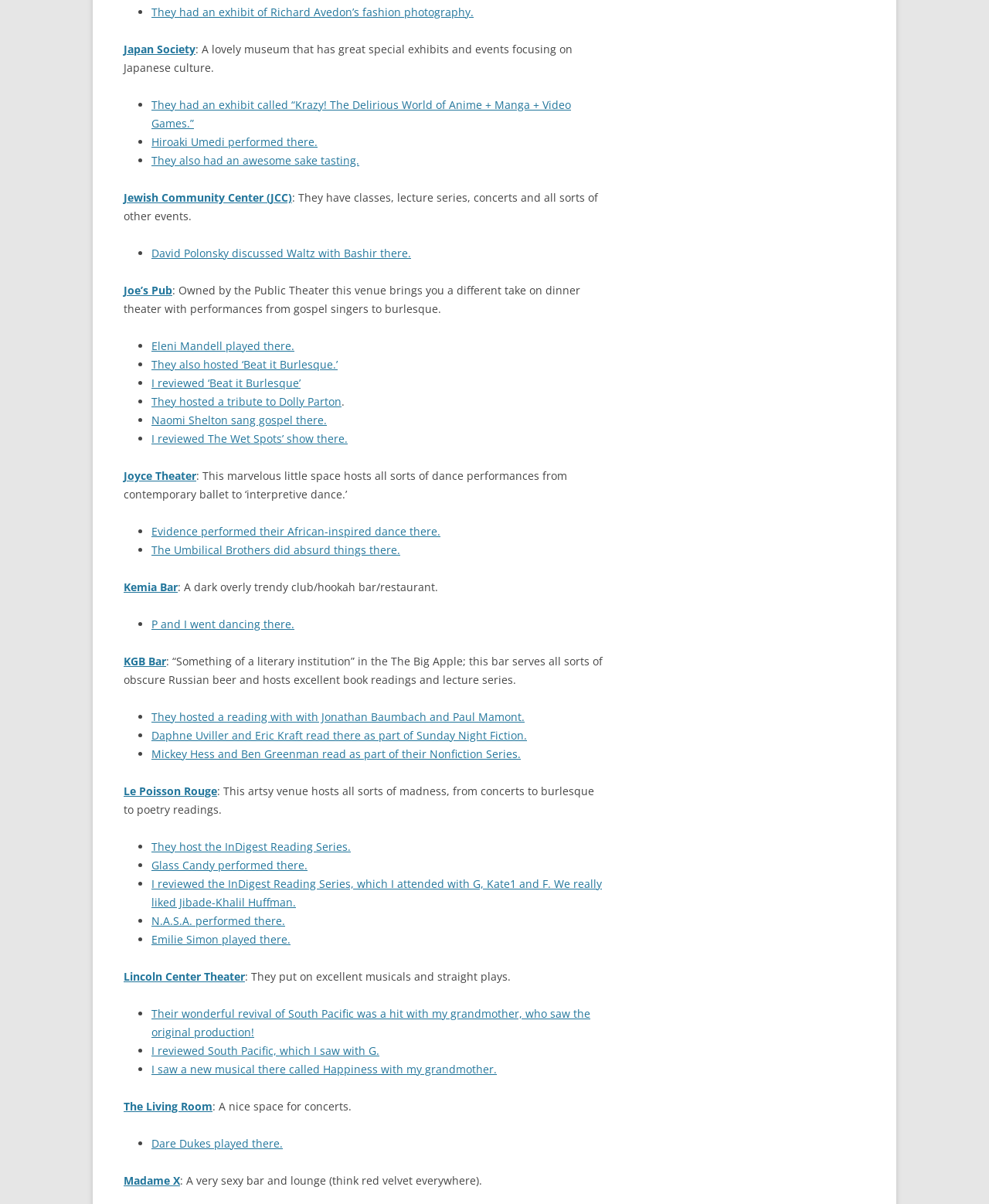What is Japan Society?
From the image, provide a succinct answer in one word or a short phrase.

A lovely museum